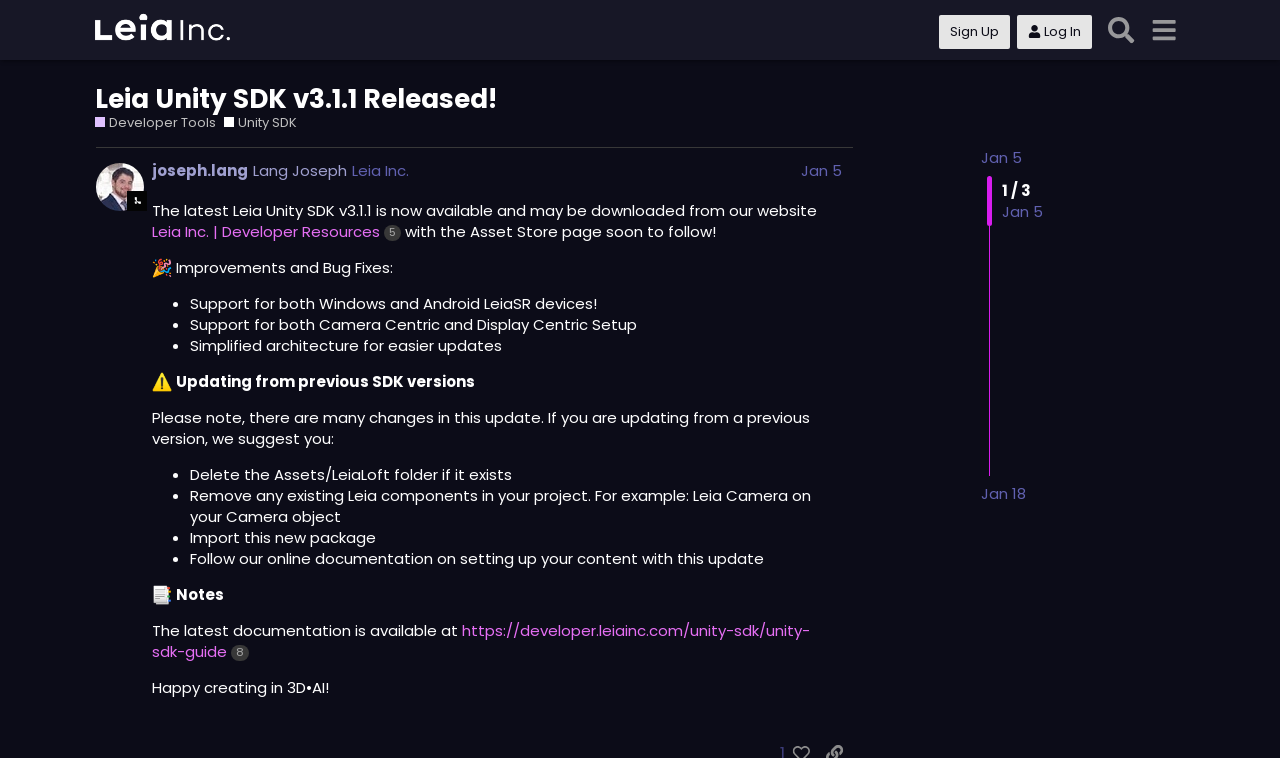Give the bounding box coordinates for the element described as: "​".

[0.859, 0.011, 0.892, 0.068]